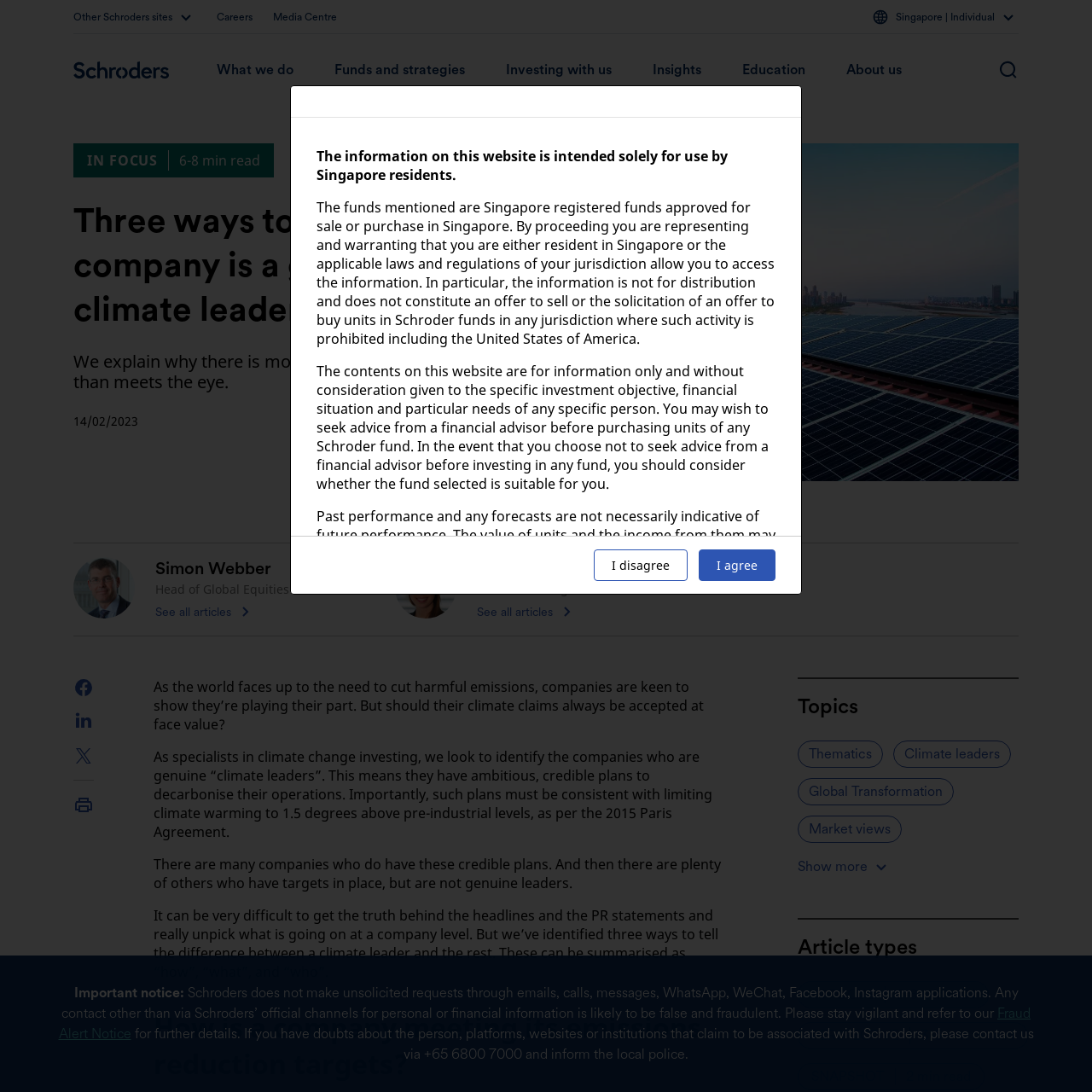Bounding box coordinates should be in the format (top-left x, top-left y, bottom-right x, bottom-right y) and all values should be floating point numbers between 0 and 1. Determine the bounding box coordinate for the UI element described as: Download on iTunes

None